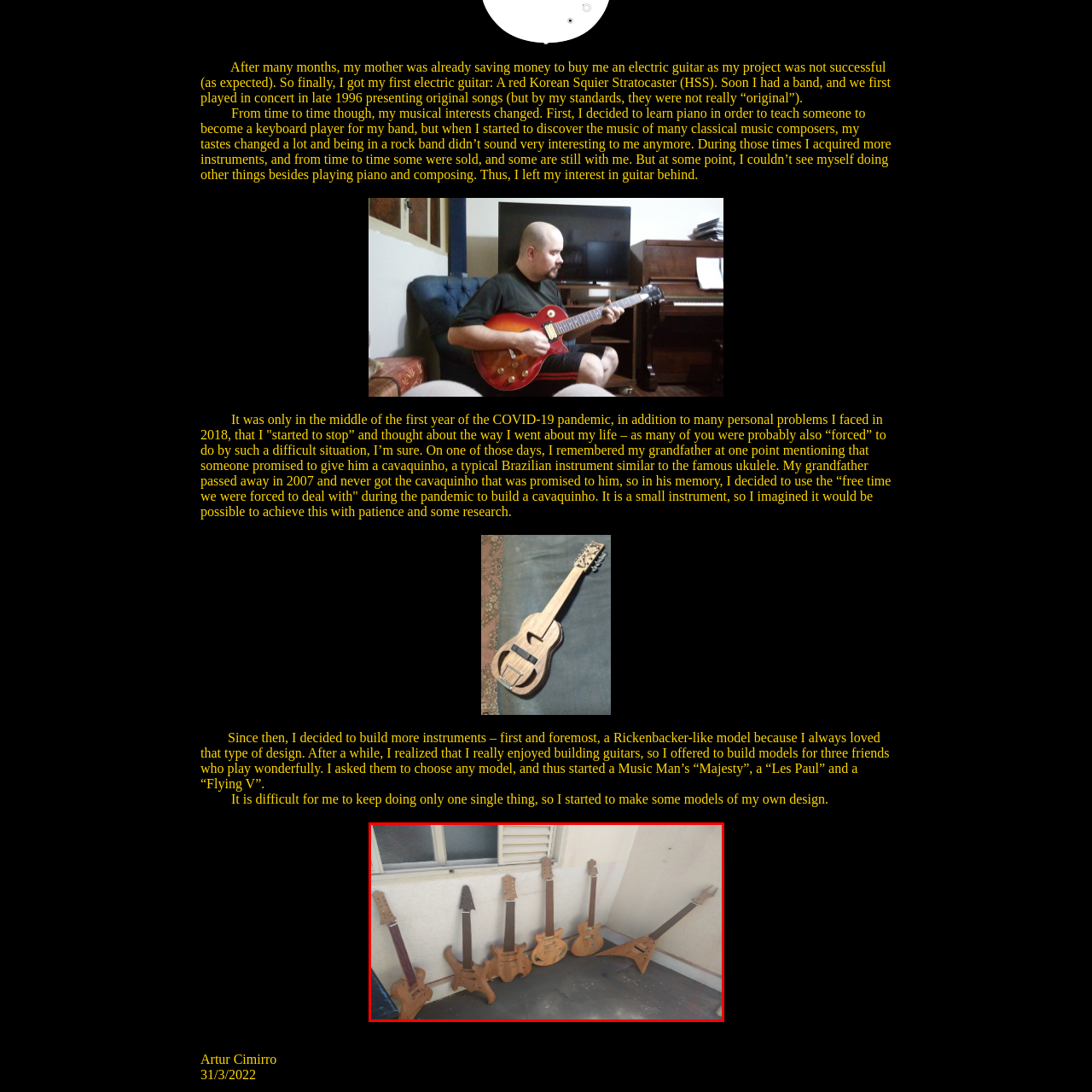Refer to the image within the red box and answer the question concisely with a single word or phrase: What type of setting is the image taken in?

Workshop or studio